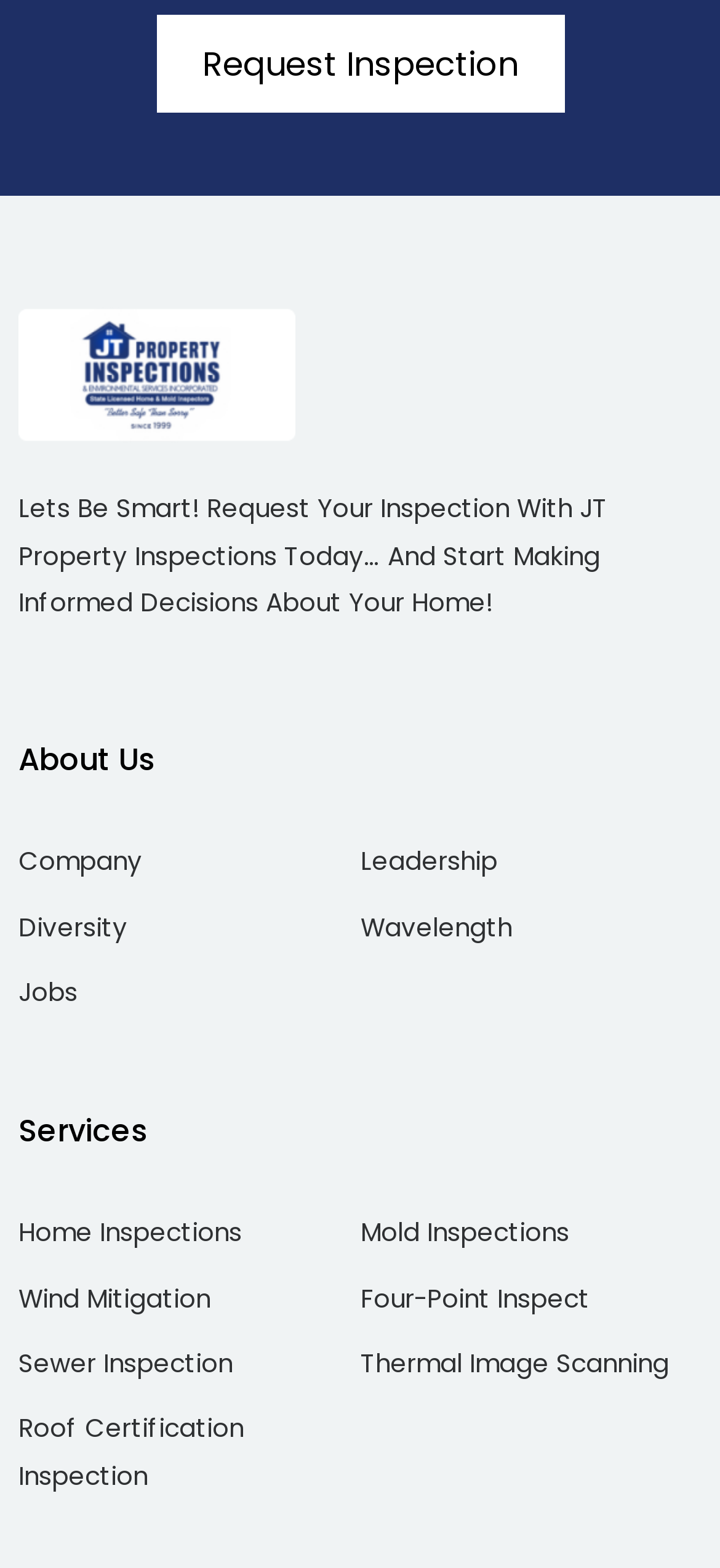Find the bounding box coordinates for the area you need to click to carry out the instruction: "Explore leadership". The coordinates should be four float numbers between 0 and 1, indicated as [left, top, right, bottom].

[0.501, 0.539, 0.691, 0.561]